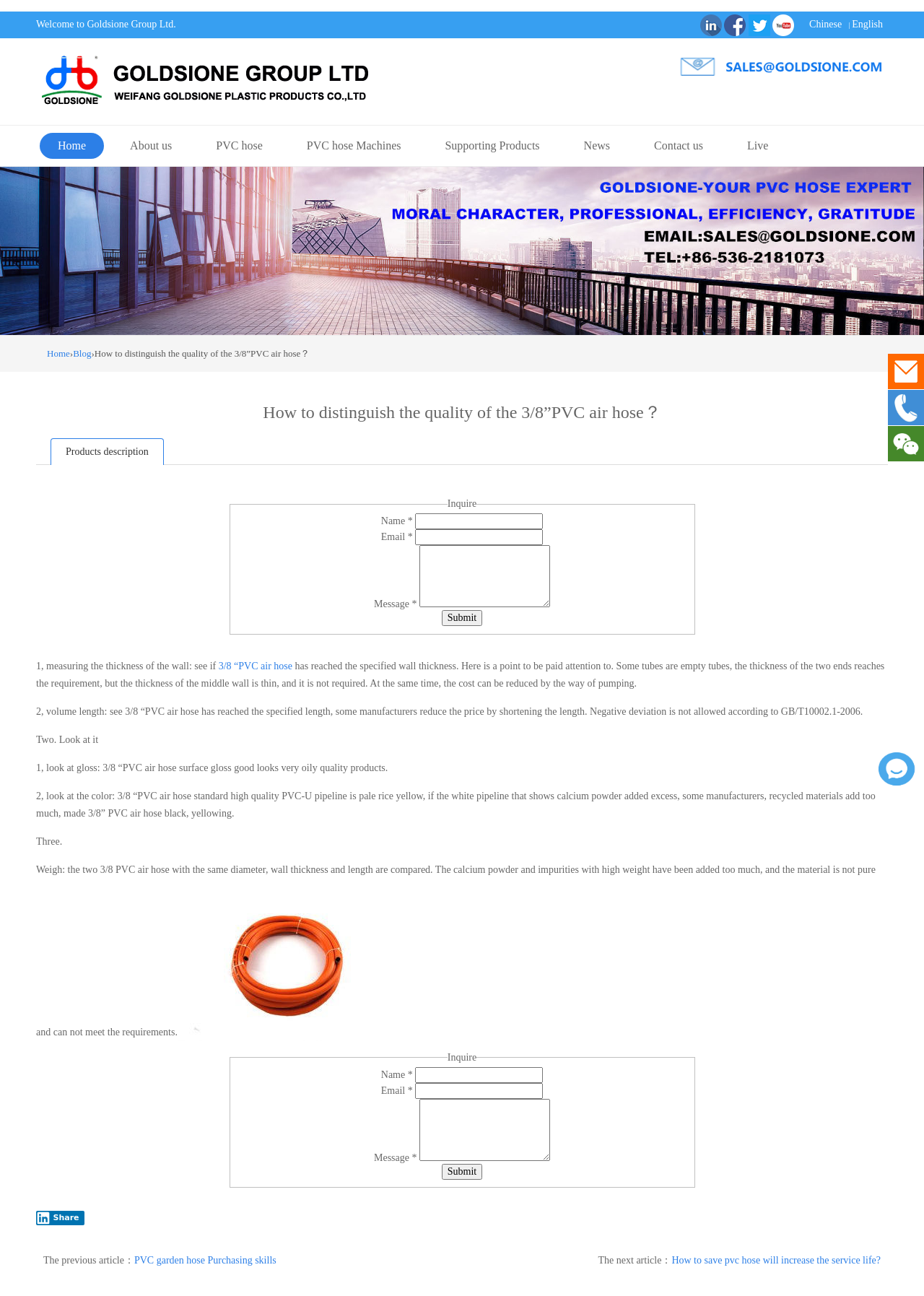Please provide the bounding box coordinates in the format (top-left x, top-left y, bottom-right x, bottom-right y). Remember, all values are floating point numbers between 0 and 1. What is the bounding box coordinate of the region described as: PVC garden hose Purchasing skills

[0.145, 0.968, 0.299, 0.977]